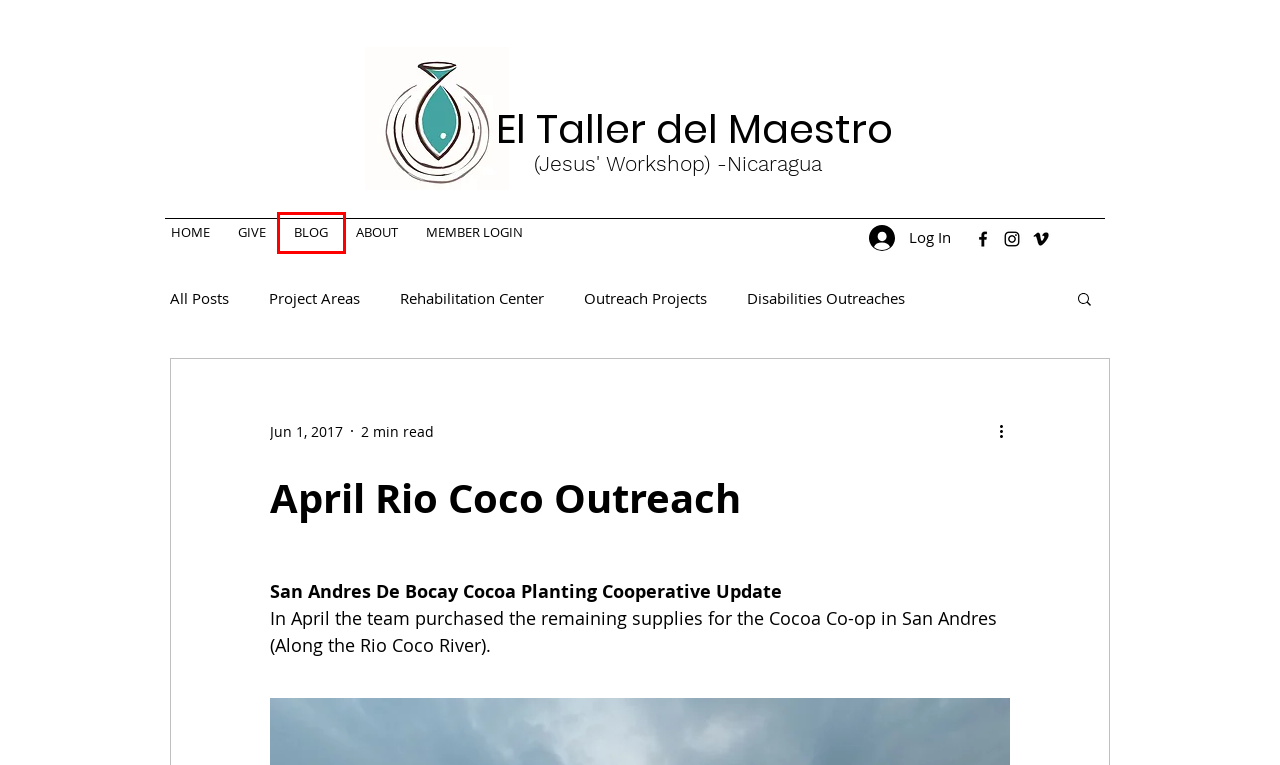Examine the screenshot of the webpage, noting the red bounding box around a UI element. Pick the webpage description that best matches the new page after the element in the red bounding box is clicked. Here are the candidates:
A. Disabilities Outreaches
B. Rehabilitation Center
C. ABOUT | Jesusworkshop
D. MEMBER LOGIN | Jesusworkshop
E. Project Areas
F. GIVE | Jesusworkshop
G. Outreach Projects
H. BLOG | Jesusworkshop

H